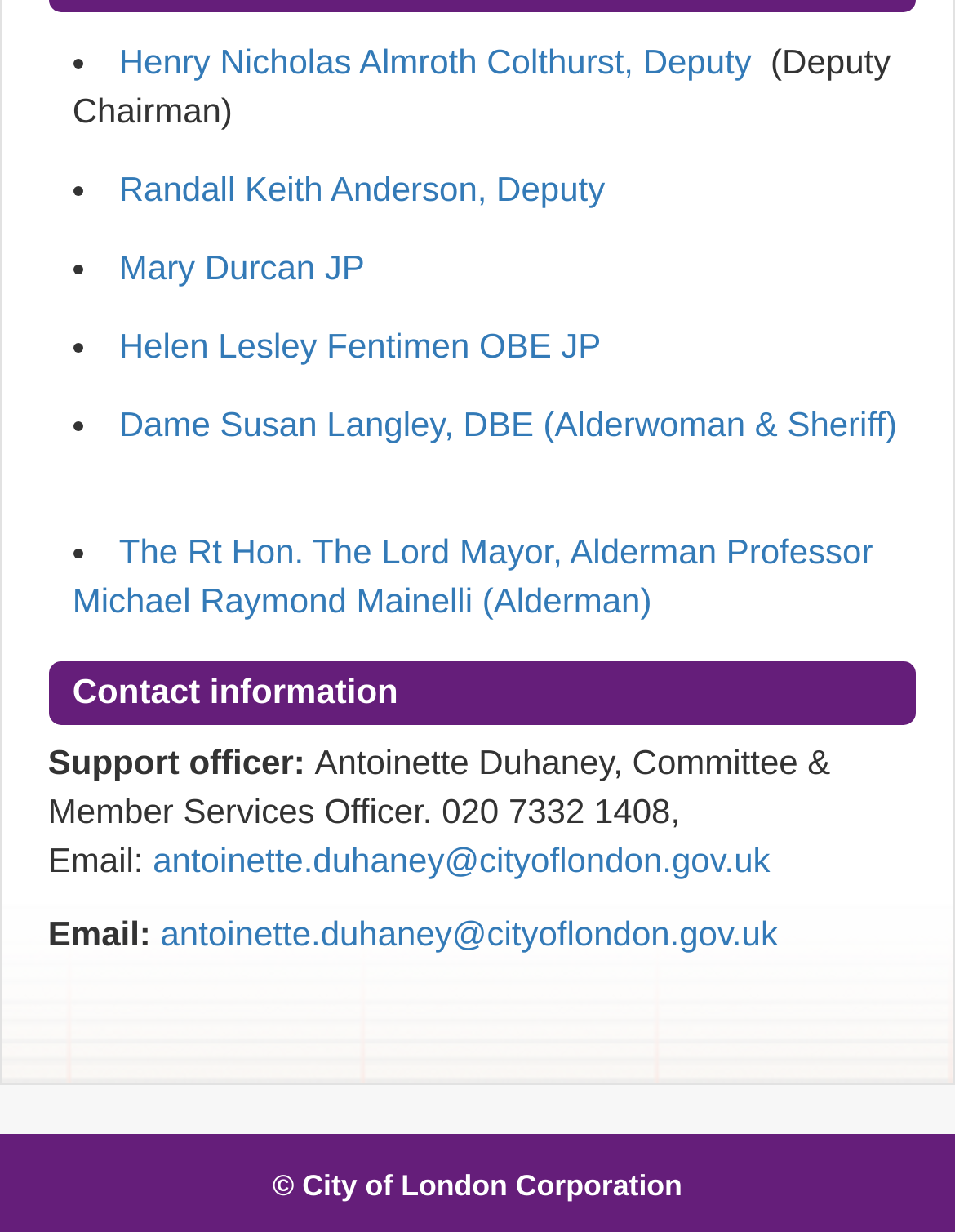How many list markers are on the page?
Based on the image, please offer an in-depth response to the question.

I counted the number of list markers on the page, which are represented by the '•' symbol. There are 6 of them, each preceding a link to a person's name.